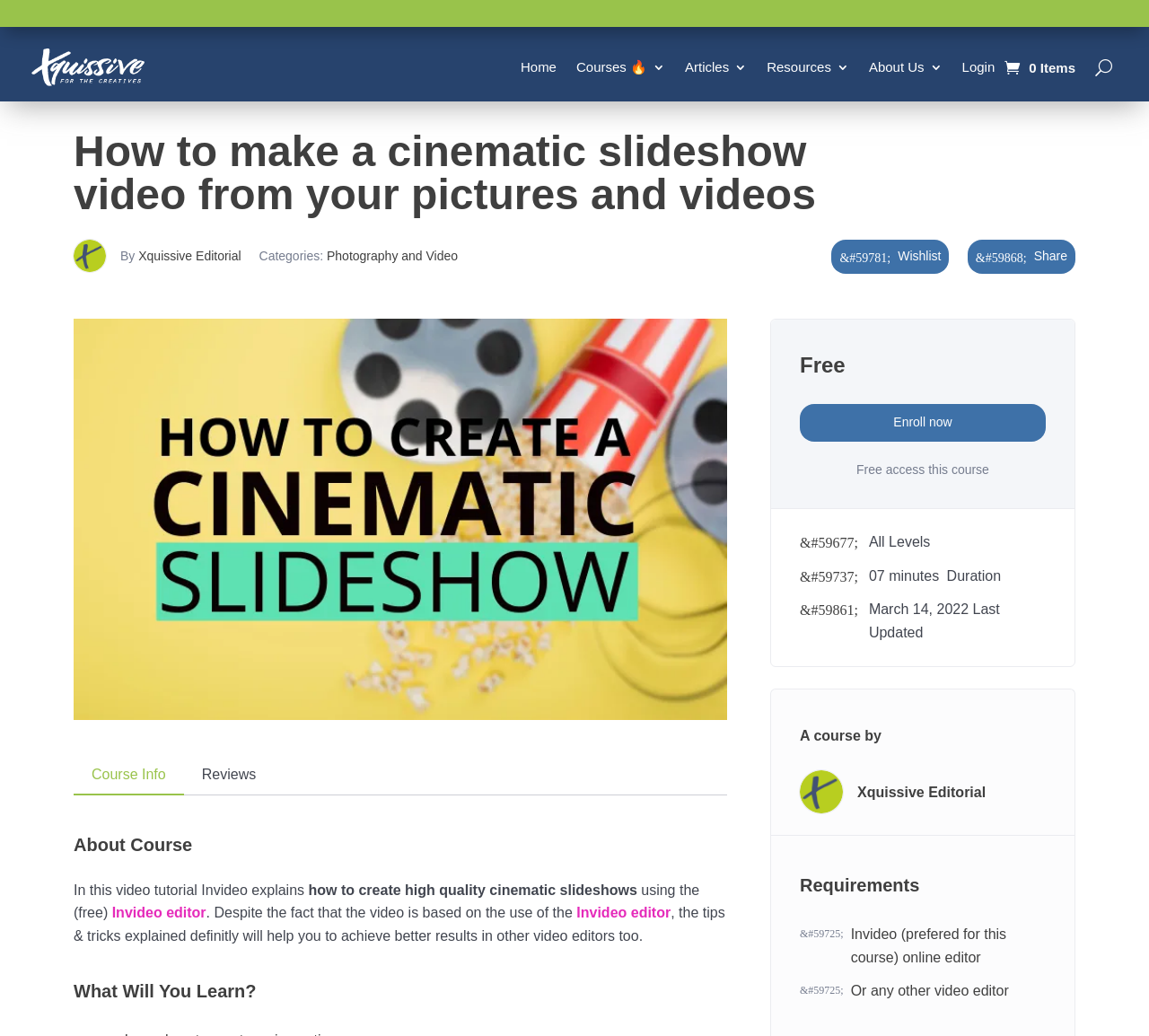What is the name of the course provider?
Using the image, answer in one word or phrase.

Xquissive Editorial